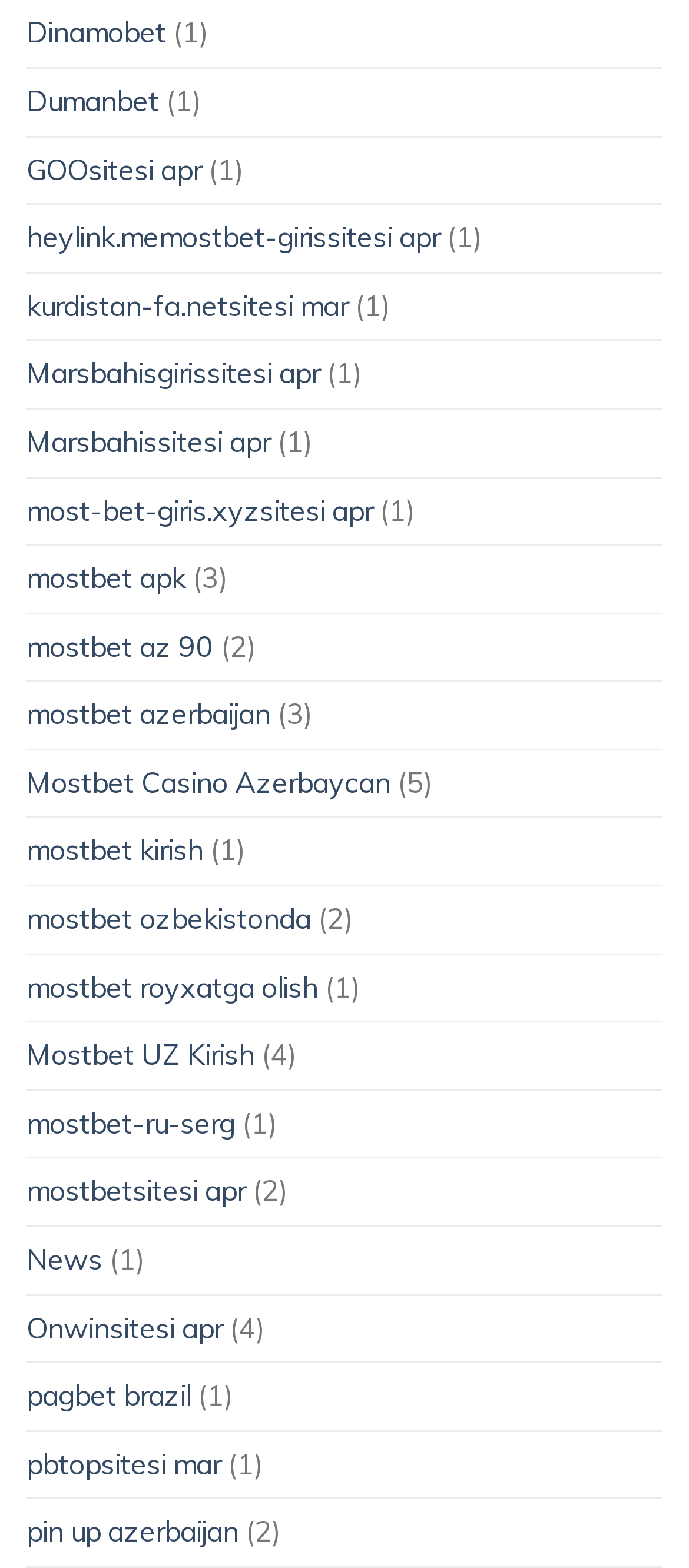Identify the bounding box coordinates of the section to be clicked to complete the task described by the following instruction: "Go to Mostbet UZ Kirish". The coordinates should be four float numbers between 0 and 1, formatted as [left, top, right, bottom].

[0.038, 0.652, 0.369, 0.695]